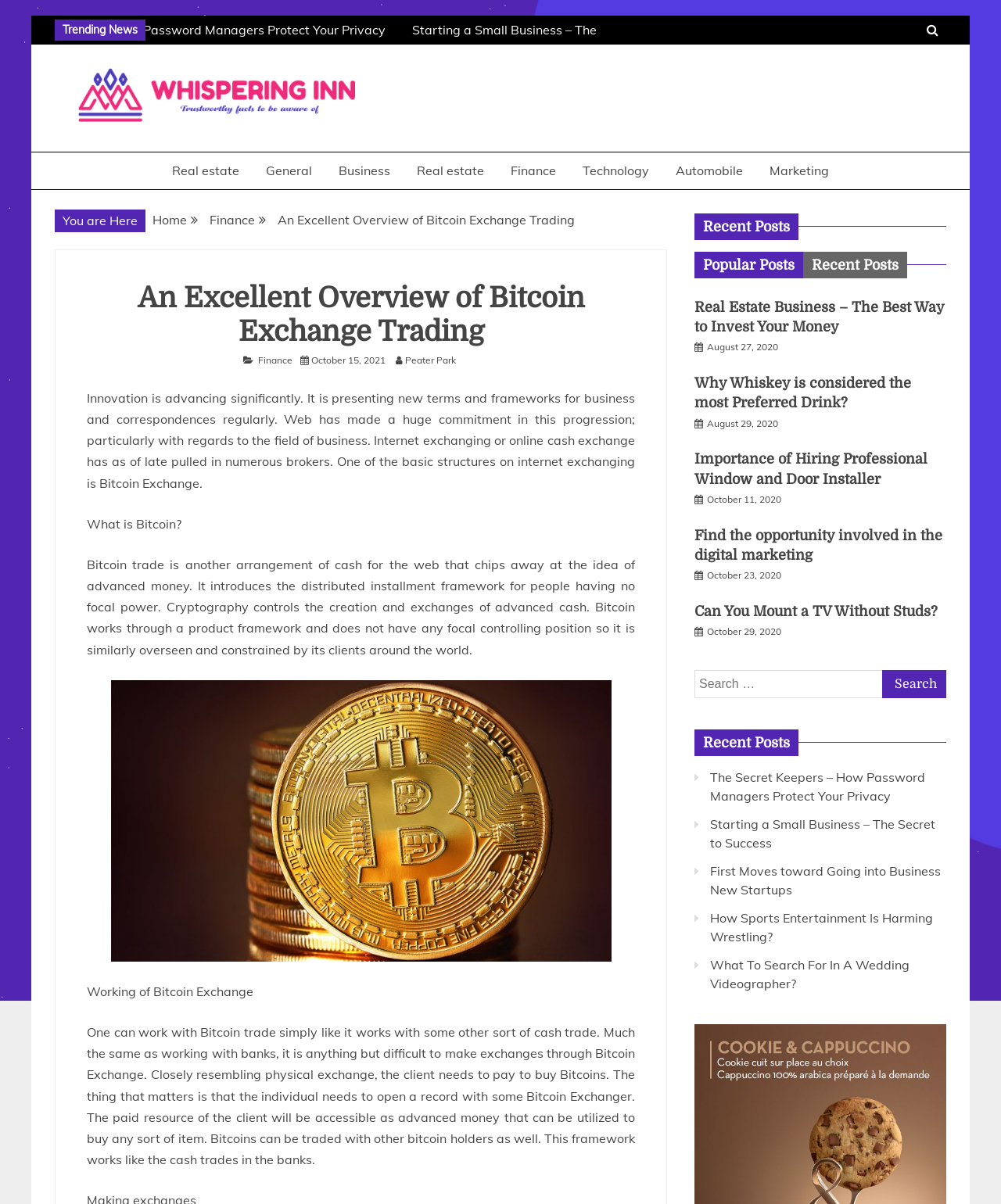Please determine the heading text of this webpage.

An Excellent Overview of Bitcoin Exchange Trading